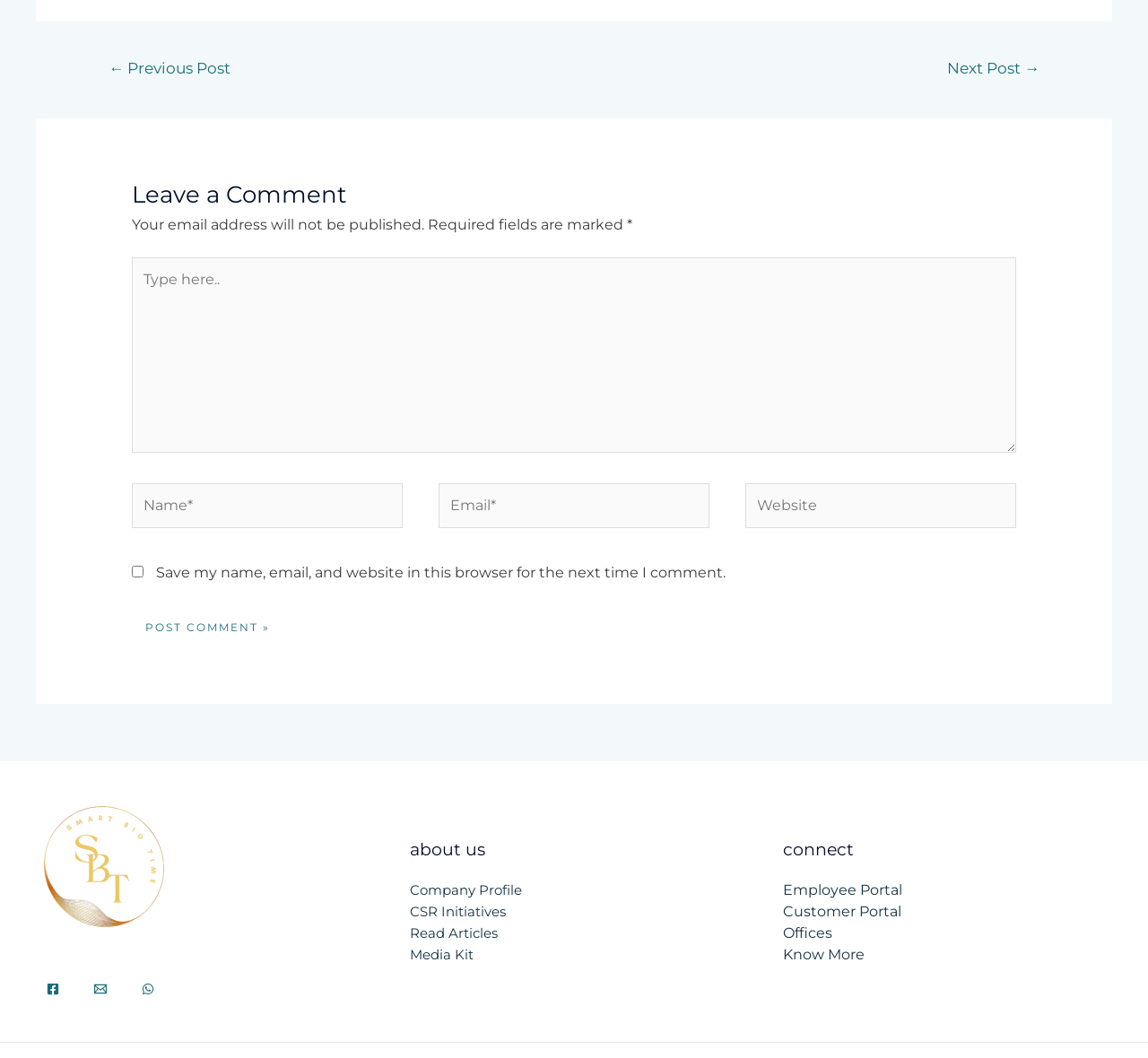What is the navigation section 'Posts' used for? 
Using the information from the image, answer the question thoroughly.

The navigation section 'Posts' is used to navigate through previous and next posts on the webpage, allowing users to easily access and read different posts.